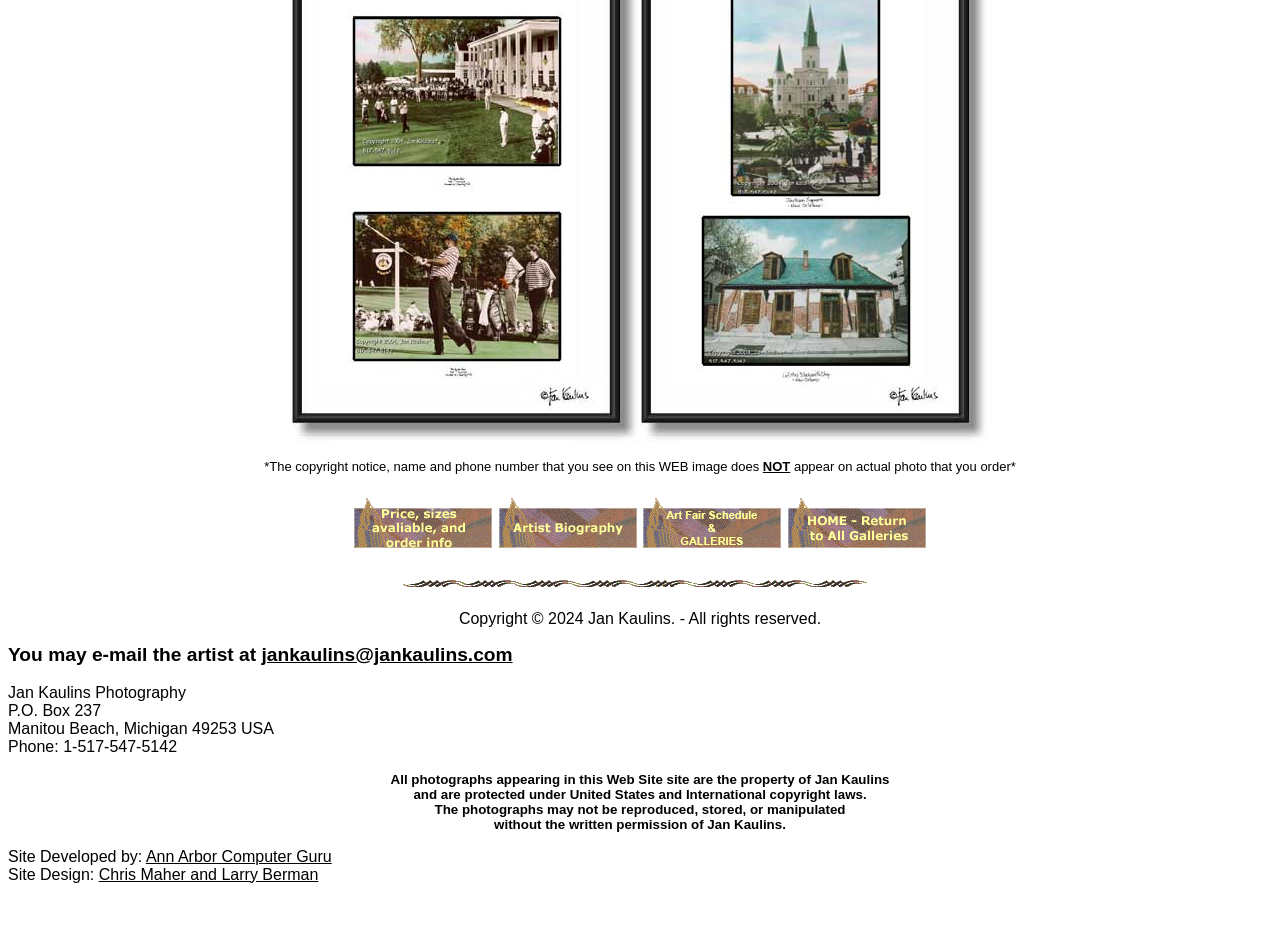What is the photographer's name?
Look at the webpage screenshot and answer the question with a detailed explanation.

The photographer's name is mentioned in the webpage as 'Jan Kaulins Photography' and also in the contact information as 'Jan Kaulins'.